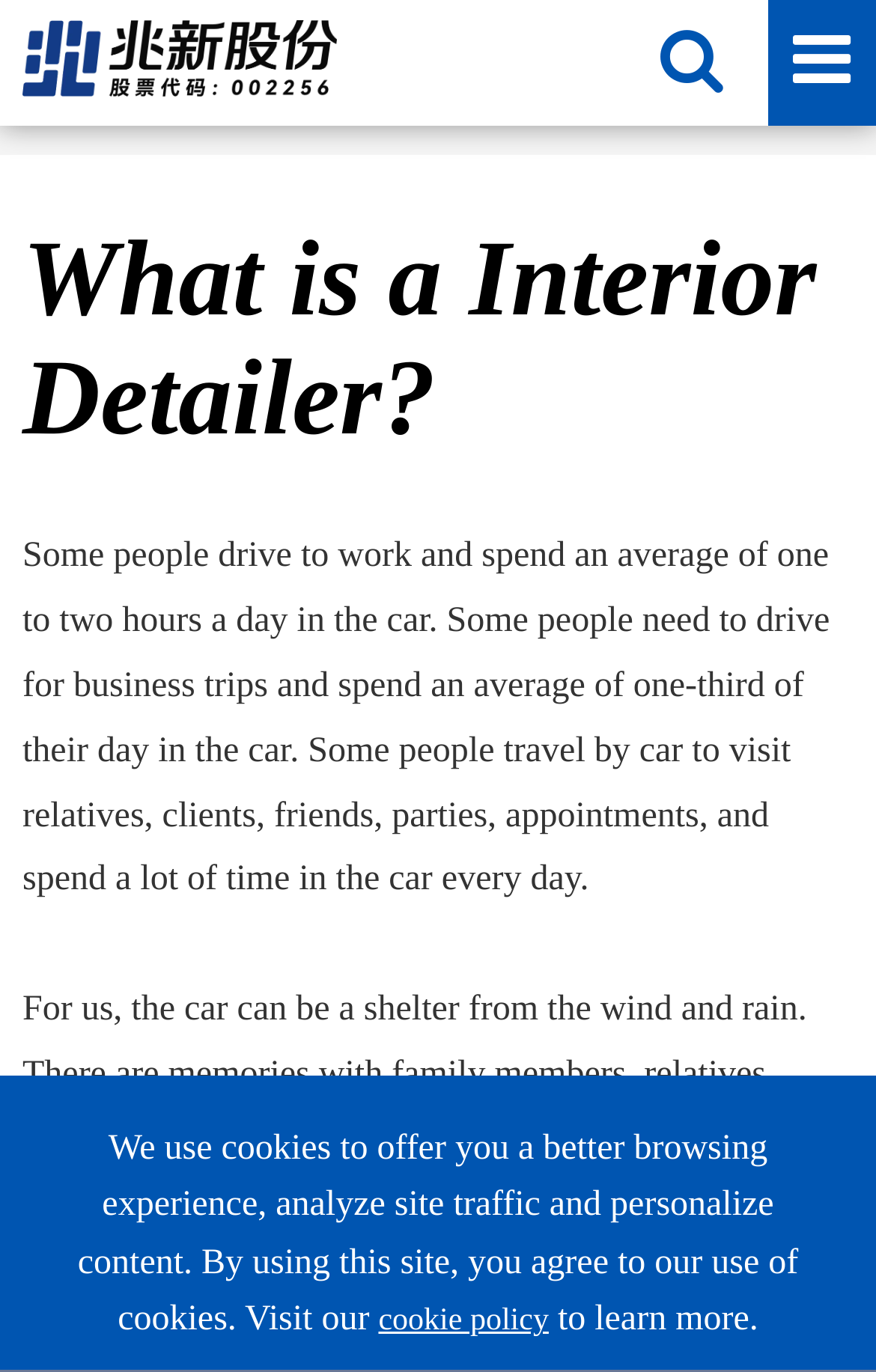Give a detailed account of the webpage.

The webpage is about "What is a Interior Detailer?" and is provided by Shenzhen Sunrise New Energy Co.,Ltd. At the top left of the page, there is a logo of the company, which is an image, accompanied by a link to the company's homepage. 

To the right of the logo, there are four links: "Home", "News", "Blog", and "What is a Interior Detailer?", which are positioned in a horizontal line. 

Below the links, there is a heading that reads "What is a Interior Detailer?" in a larger font size. 

Under the heading, there is a paragraph of text that discusses how people spend a significant amount of time in their cars, whether it's for daily commutes or business trips. 

At the bottom of the page, there is a notice about the use of cookies on the website, which includes a link to the cookie policy. The notice is positioned near the bottom right corner of the page.